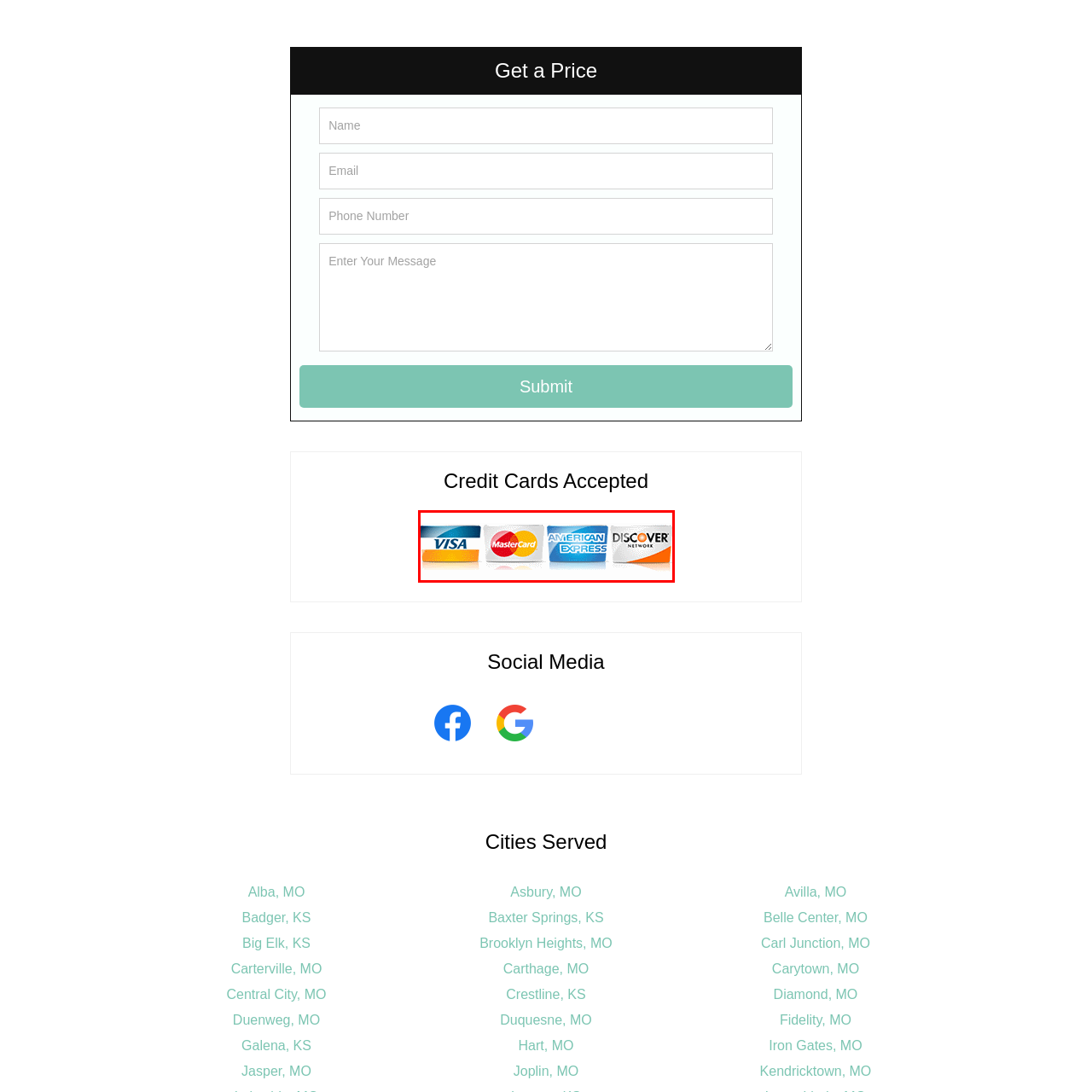Please review the portion of the image contained within the red boundary and provide a detailed answer to the subsequent question, referencing the image: How many credit card logos are displayed in the image?

The image displays a collection of four widely recognized credit card logos, featuring Visa, MasterCard, American Express, and Discover, each with its distinctive design and color scheme.